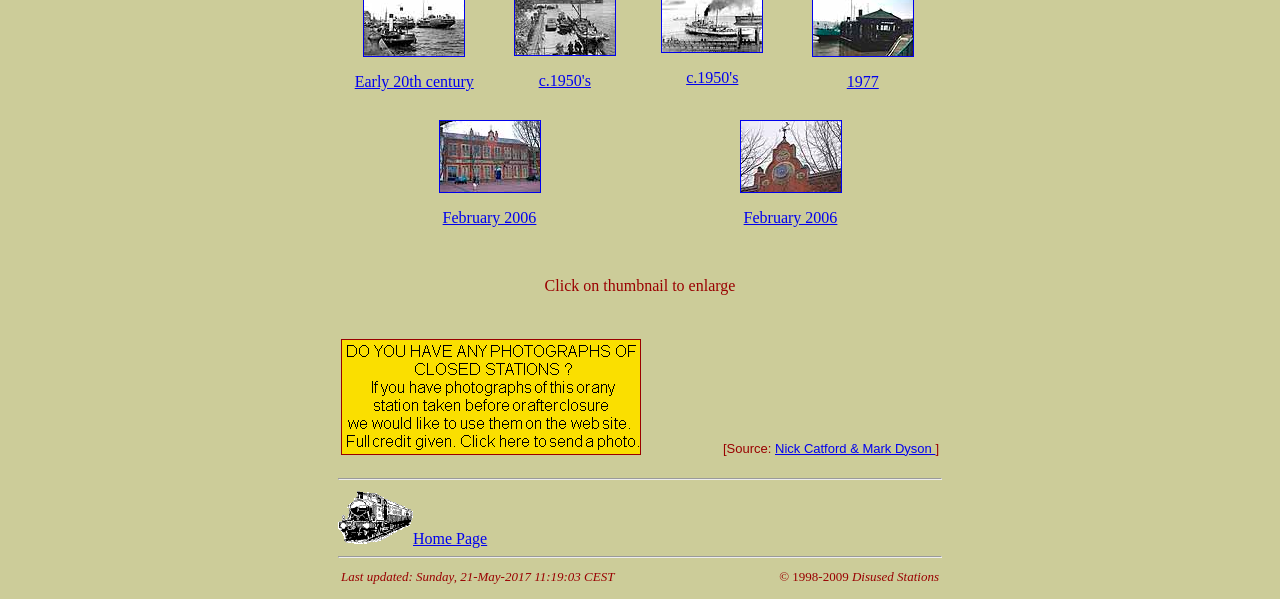Please identify the bounding box coordinates of the area that needs to be clicked to fulfill the following instruction: "Visit the Home Page."

[0.264, 0.884, 0.381, 0.913]